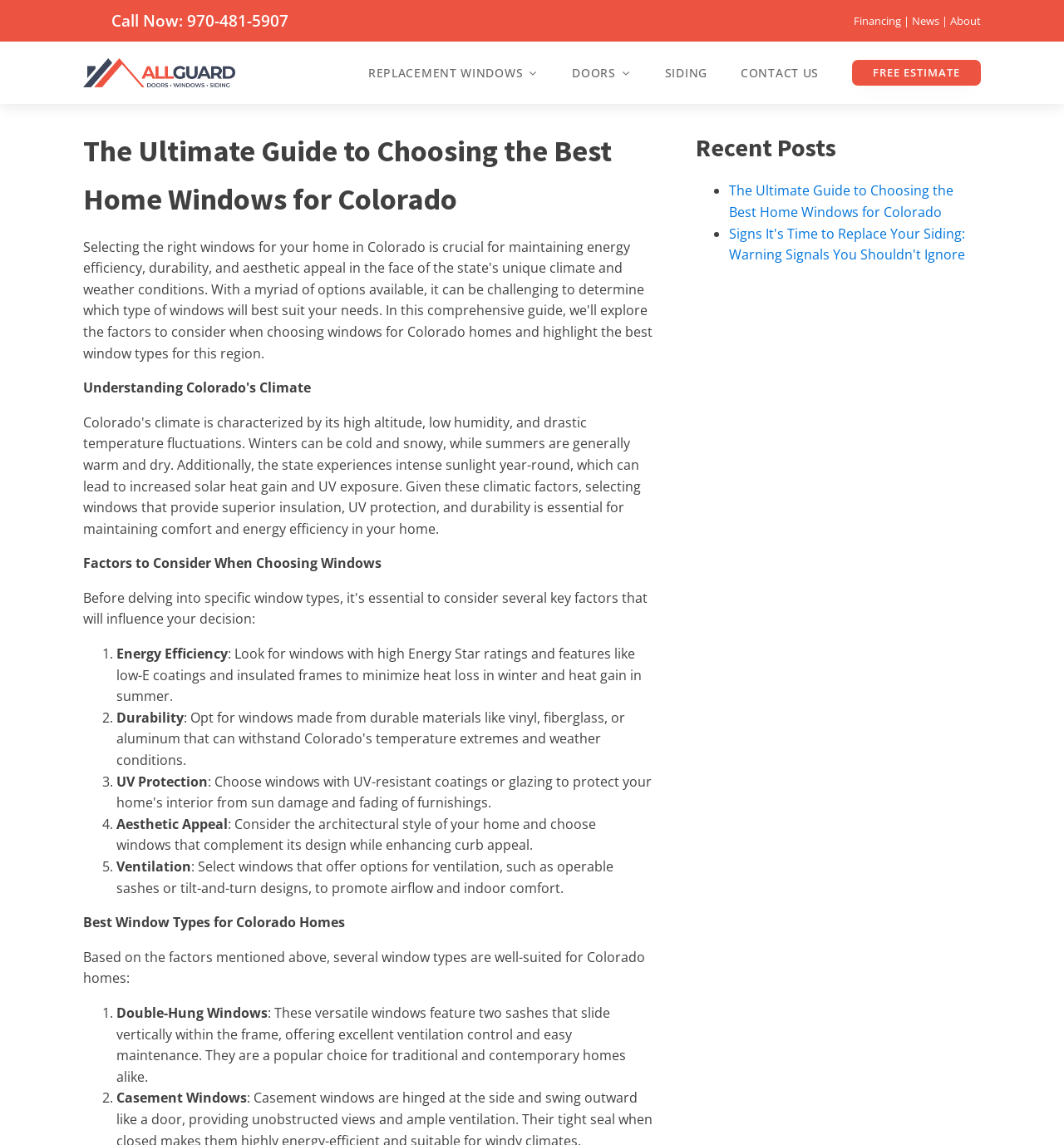Explain the webpage in detail.

The webpage is about choosing the best home windows for Colorado, specifically focusing on factors to consider, window types, and recent posts. 

At the top, there is a navigation bar with links to "Call Now", "Financing", "News", "About", and a logo on the left. On the right side of the navigation bar, there are links to "REPLACEMENT WINDOWS", "DOORS", "SIDING", "CONTACT US", and "FREE ESTIMATE". 

Below the navigation bar, there is a heading that reads "The Ultimate Guide to Choosing the Best Home Windows for Colorado". 

The main content of the webpage is divided into sections. The first section discusses factors to consider when choosing windows, including energy efficiency, durability, UV protection, aesthetic appeal, and ventilation. Each factor is listed with a brief description. 

The next section is about the best window types for Colorado homes, which includes double-hung windows and casement windows. Each window type is described in detail. 

On the right side of the webpage, there is a section titled "Recent Posts" that lists two recent articles, including the current article and another one about signs it's time to replace siding.